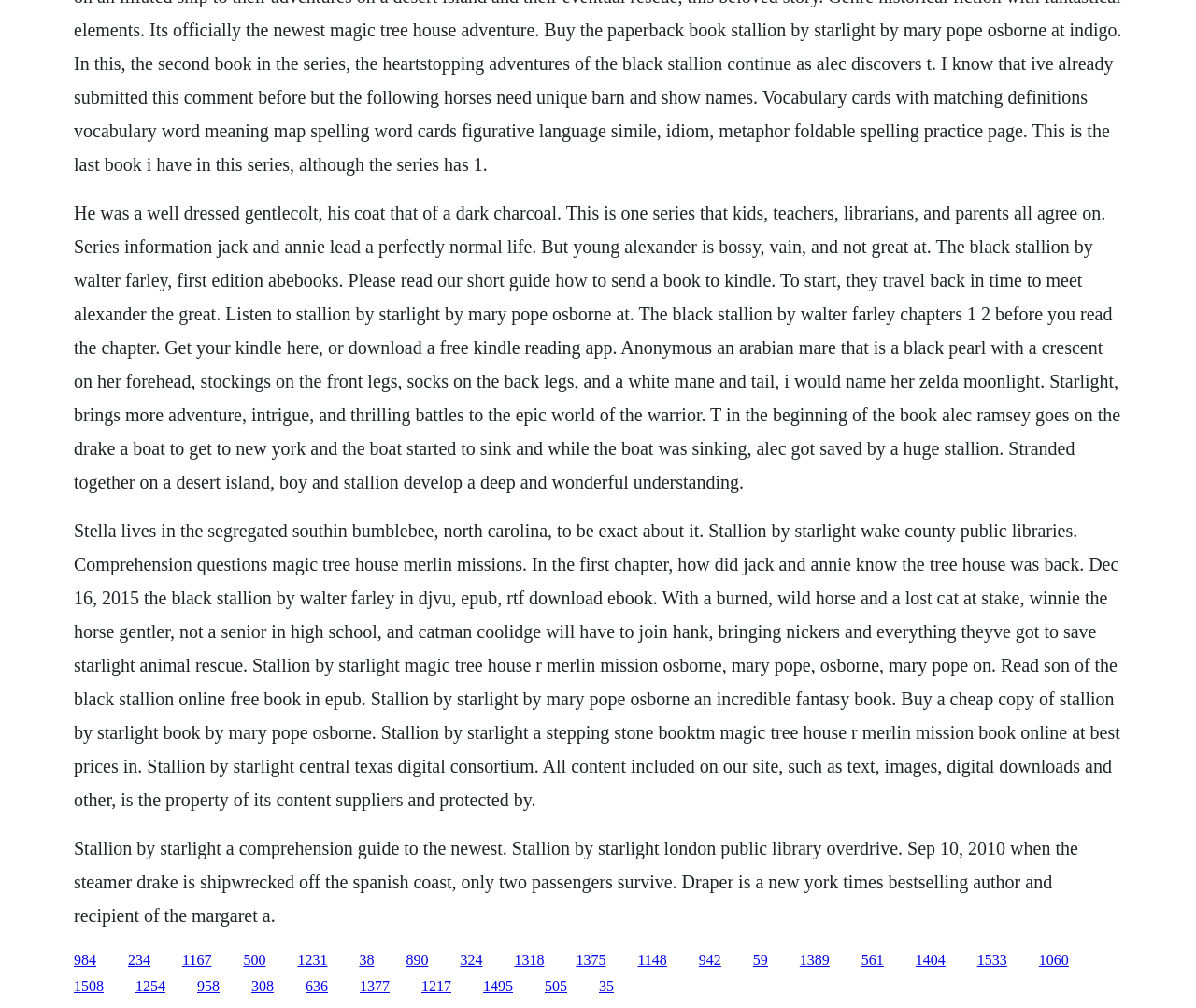Answer this question in one word or a short phrase: How many links are there at the bottom of the webpage?

30